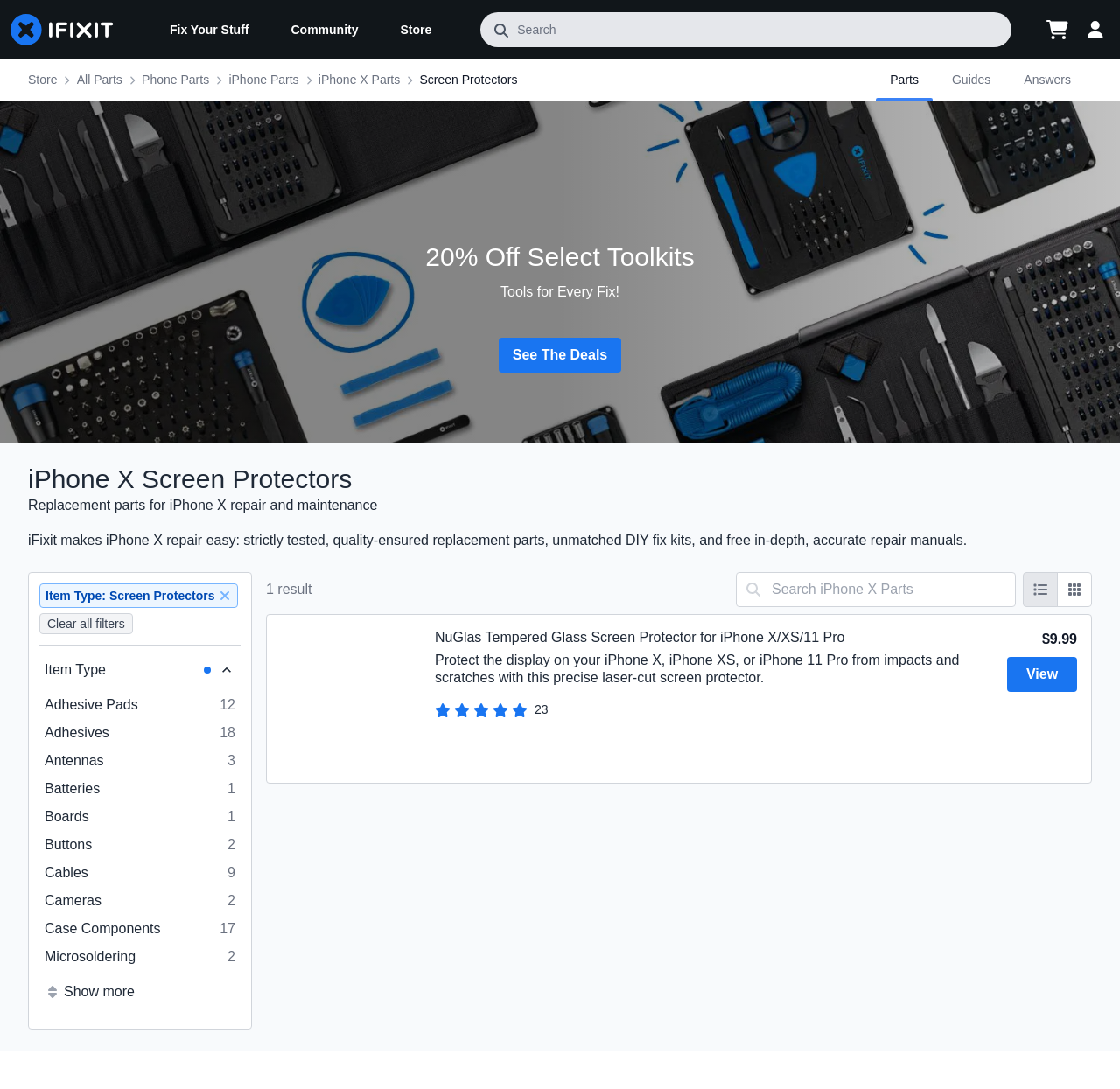What is the text of the heading above the product information section?
We need a detailed and exhaustive answer to the question. Please elaborate.

I found the text of the heading above the product information section by looking at the heading elements. The heading above the product information section is 'iPhone X Screen Protectors'.